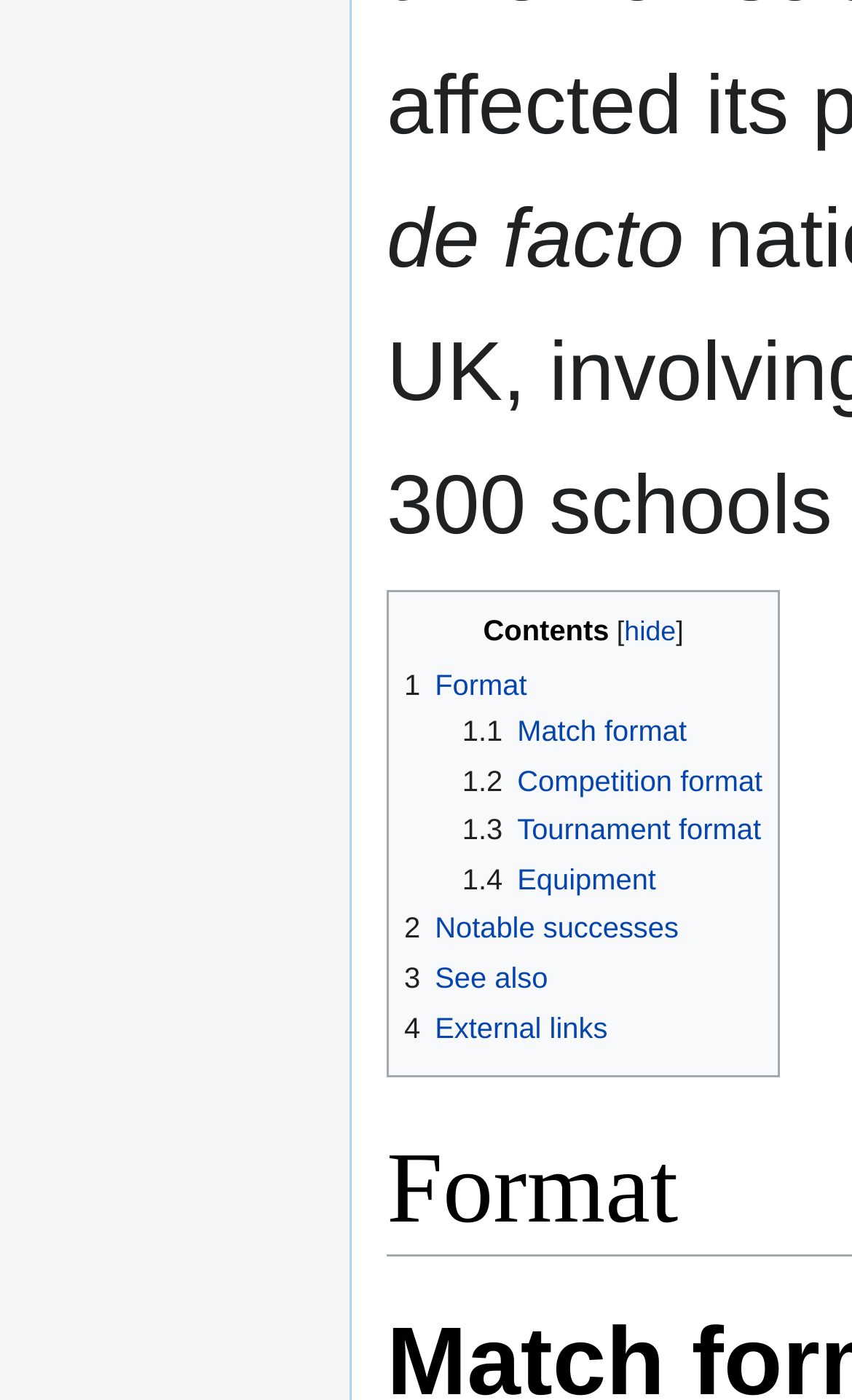What is the text above the 'Contents' navigation?
Based on the screenshot, provide your answer in one word or phrase.

de facto